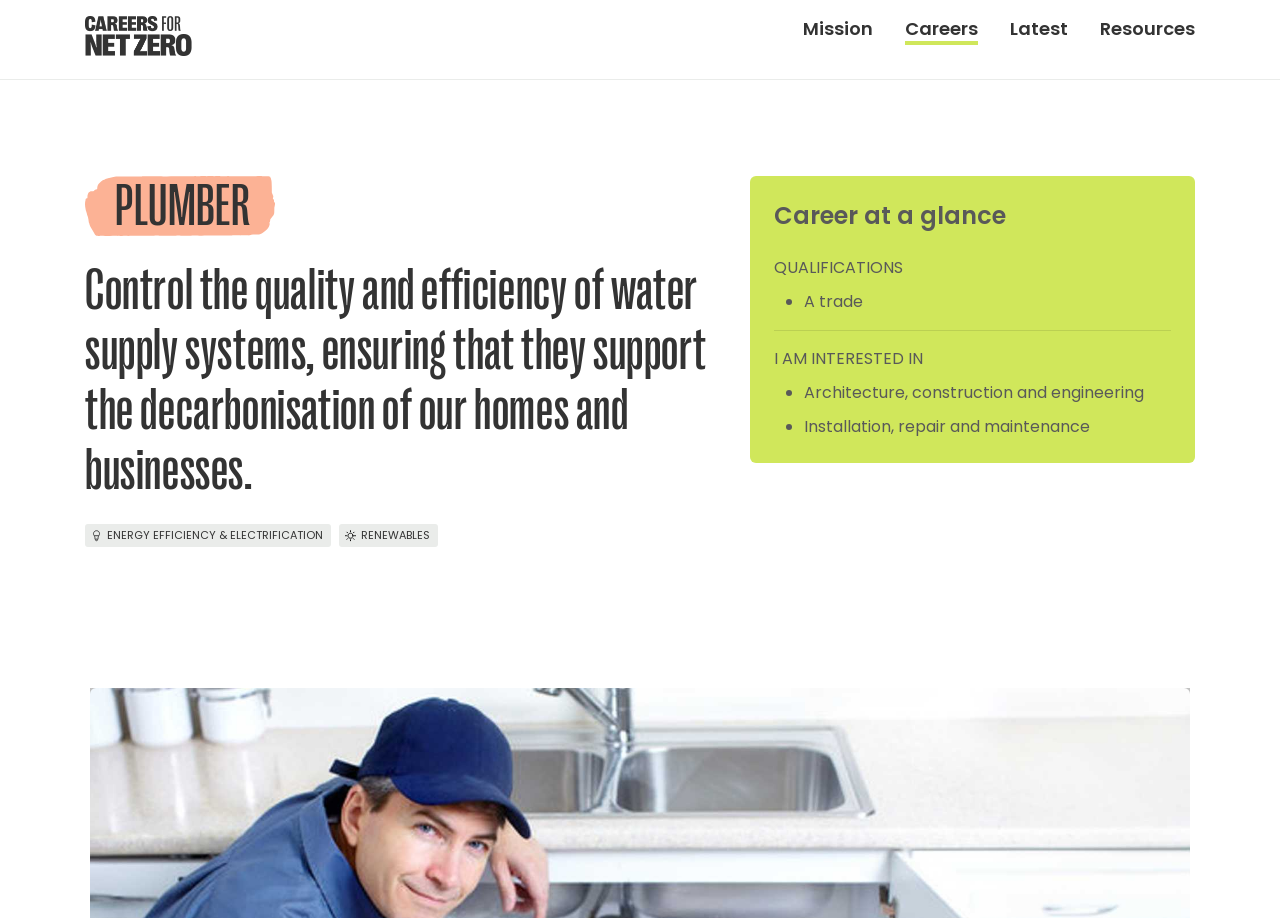What are the three areas of interest for plumbers?
Analyze the image and provide a thorough answer to the question.

The webpage highlights three areas of interest for plumbers: energy efficiency and electrification, renewables, and installation, repair, and maintenance.